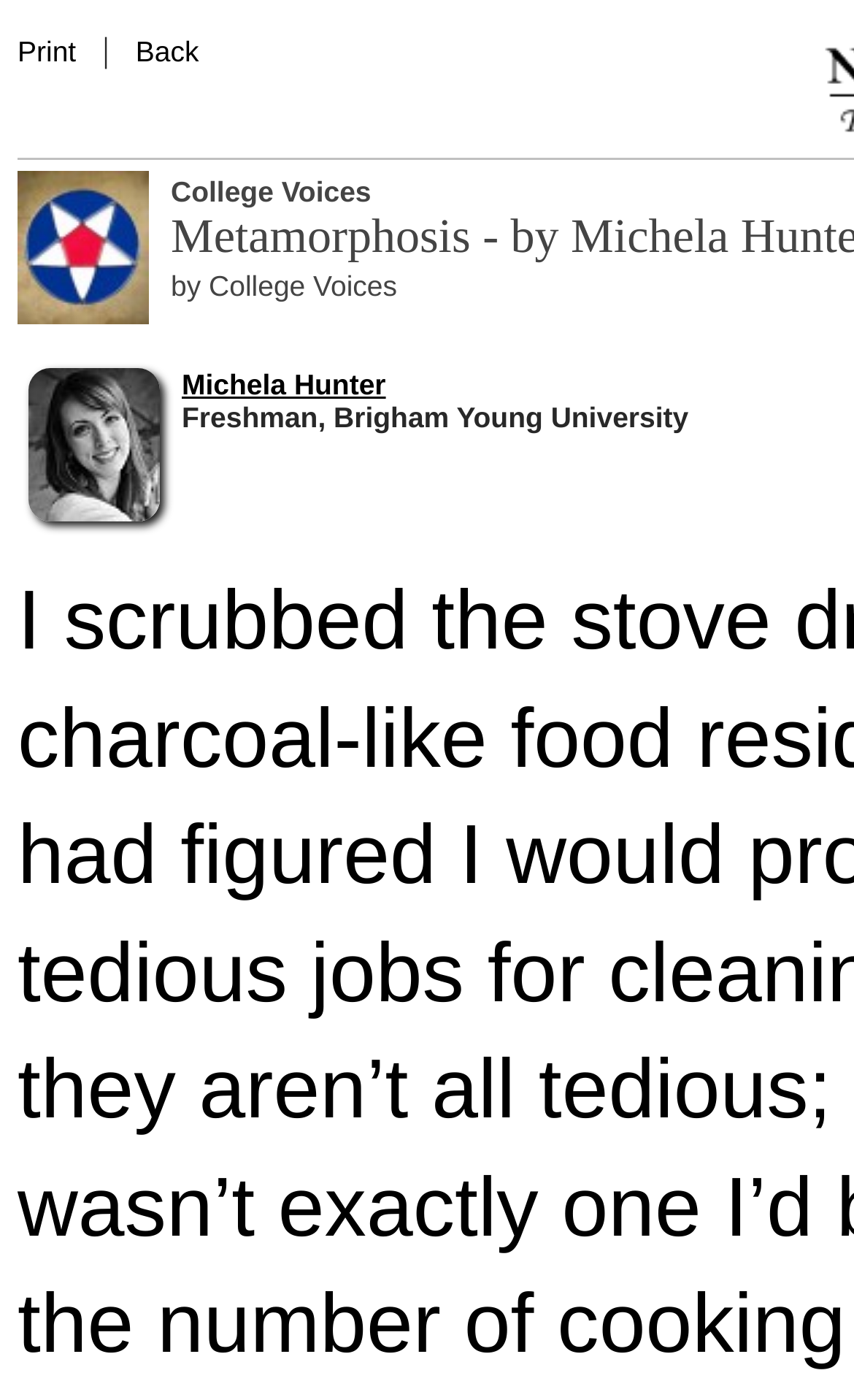Explain the features and main sections of the webpage comprehensively.

The webpage is titled "Nauvoo Times - College Voices - Metamorphosis - by Michela Hunter". At the top, there are two links, "Print" and "Back", positioned side by side, with "Print" on the left and "Back" on the right. Below these links, there is an image.

Further down, there is a table with two rows. The first row contains two cells. The left cell has a link, while the right cell displays the author's information, "Michela Hunter Freshman, Brigham Young University", with the author's name, "Michela Hunter", being a clickable link.